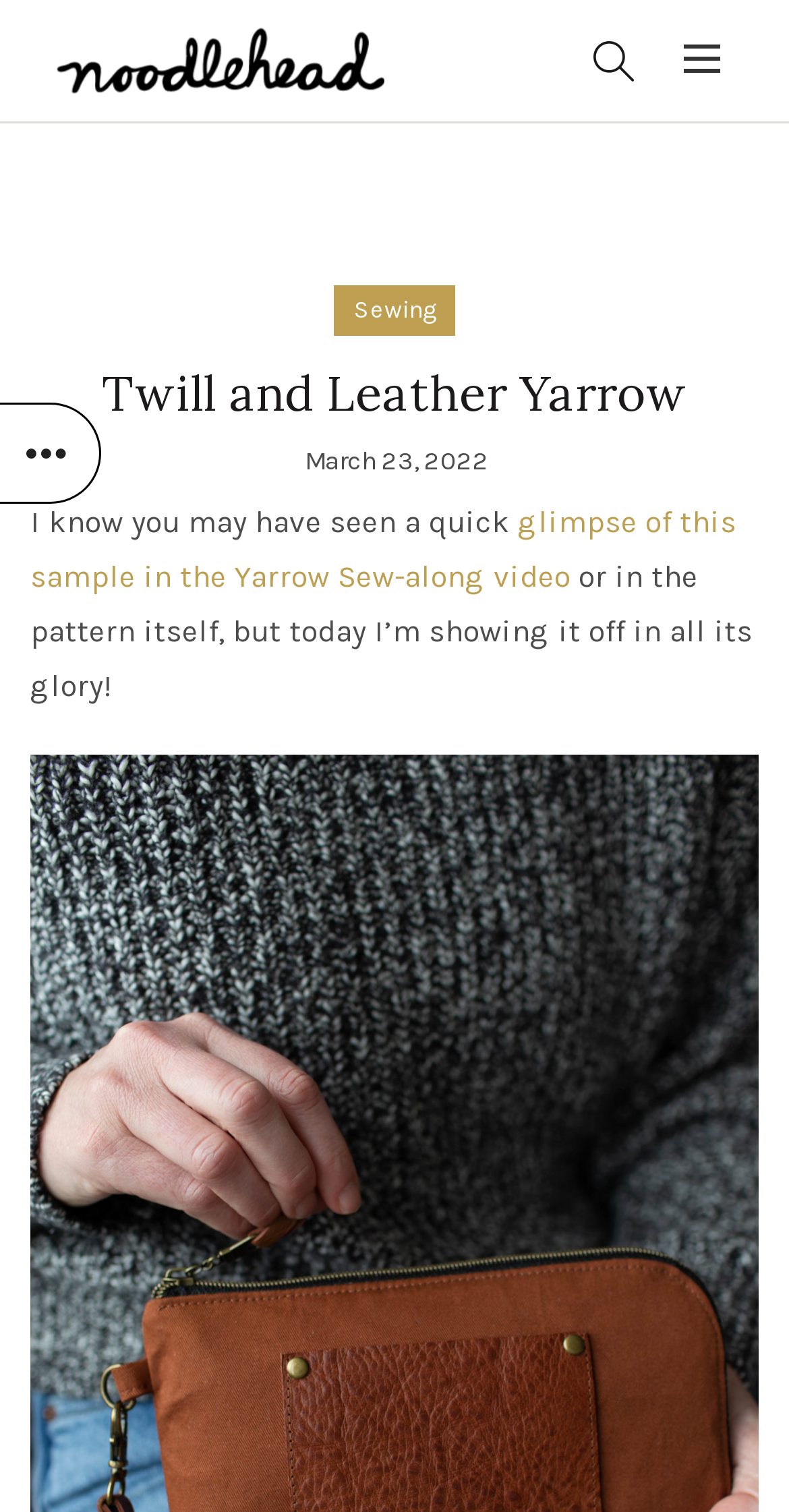Articulate a complete and detailed caption of the webpage elements.

The webpage is about the Twill and Leather Yarrow Wristlet sewing pattern by Noodlehead. At the top left of the page, there is a logo of Noodlehead, which is an image with a link to the Noodlehead website. Next to the logo, there is a link with a sewing-related icon. 

Below the logo, there is a heading that reads "Twill and Leather Yarrow" in a prominent font. Underneath the heading, there is a timestamp indicating that the content was posted on March 23, 2022. 

The main content of the page starts with a paragraph of text that begins with "I know you may have seen a quick glimpse of this sample in the Yarrow Sew-along video..." The text is followed by a link to the Yarrow Sew-along video. The paragraph continues with more text, describing the Twill and Leather Yarrow Wristlet in more detail. 

On the top right of the page, there is a small icon with a link. At the bottom left of the page, there is another icon with a link.